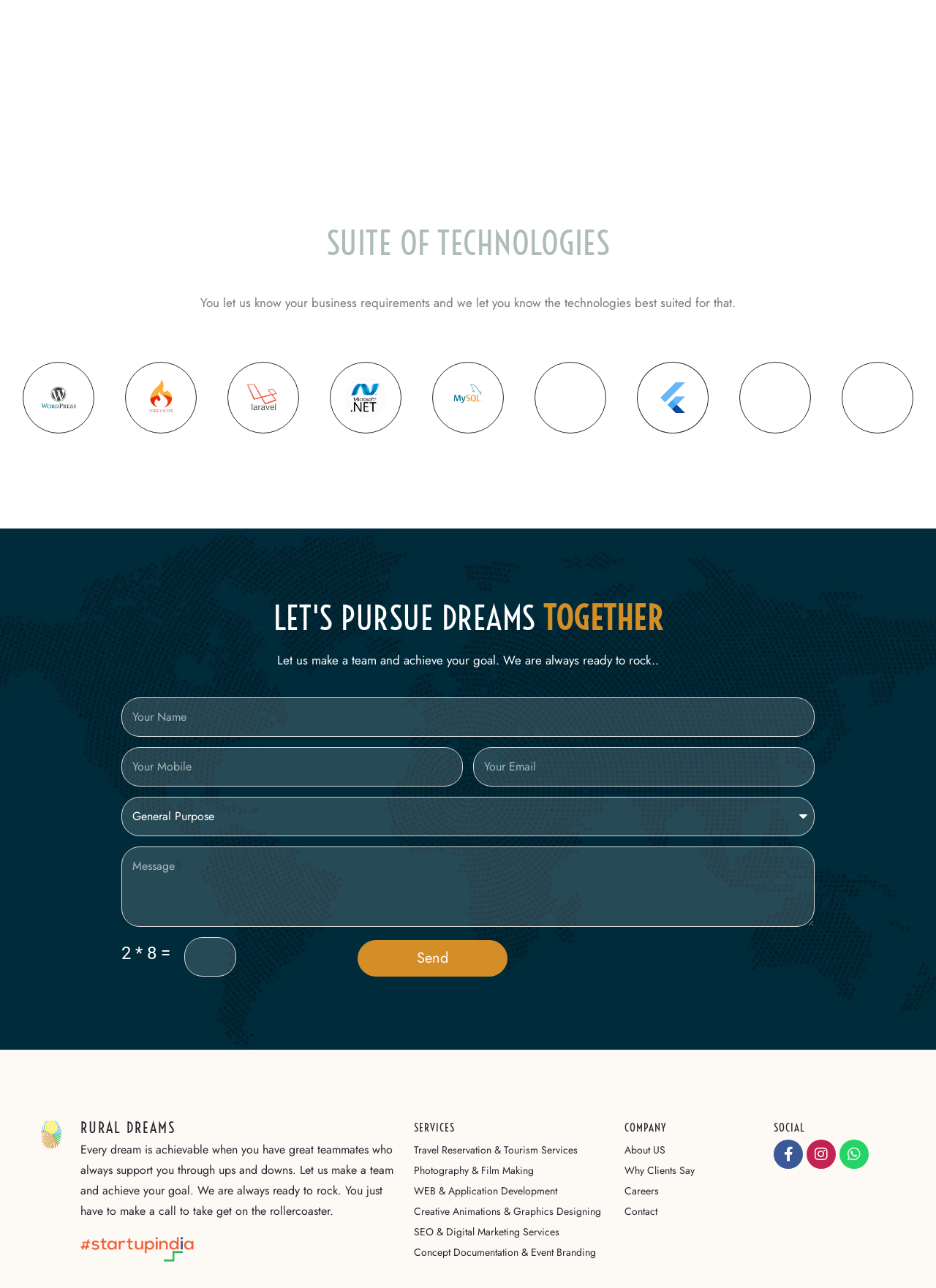Please mark the clickable region by giving the bounding box coordinates needed to complete this instruction: "Go to RURAL DREAMS".

[0.086, 0.868, 0.188, 0.882]